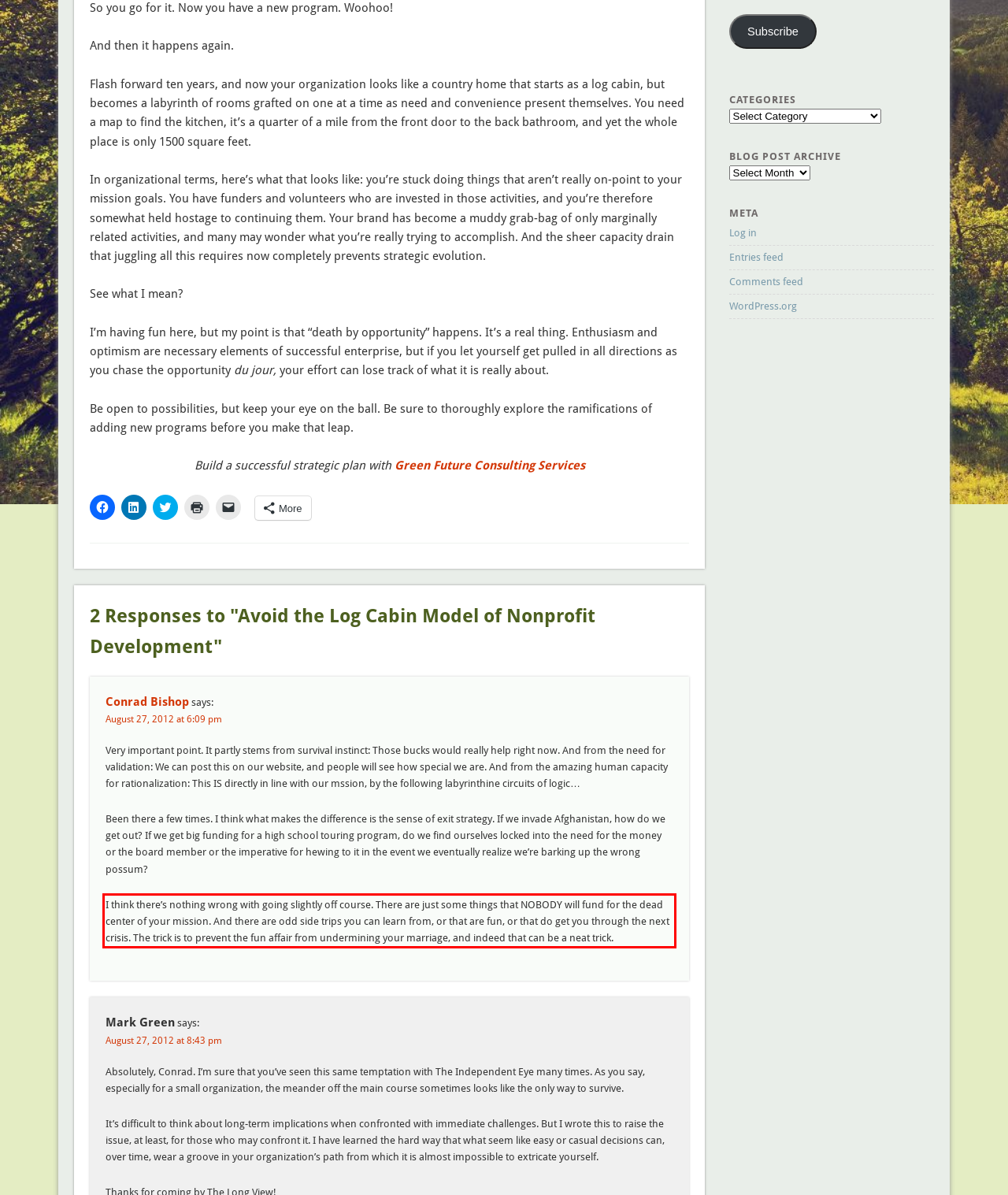Given a screenshot of a webpage with a red bounding box, extract the text content from the UI element inside the red bounding box.

I think there’s nothing wrong with going slightly off course. There are just some things that NOBODY will fund for the dead center of your mission. And there are odd side trips you can learn from, or that are fun, or that do get you through the next crisis. The trick is to prevent the fun affair from undermining your marriage, and indeed that can be a neat trick.